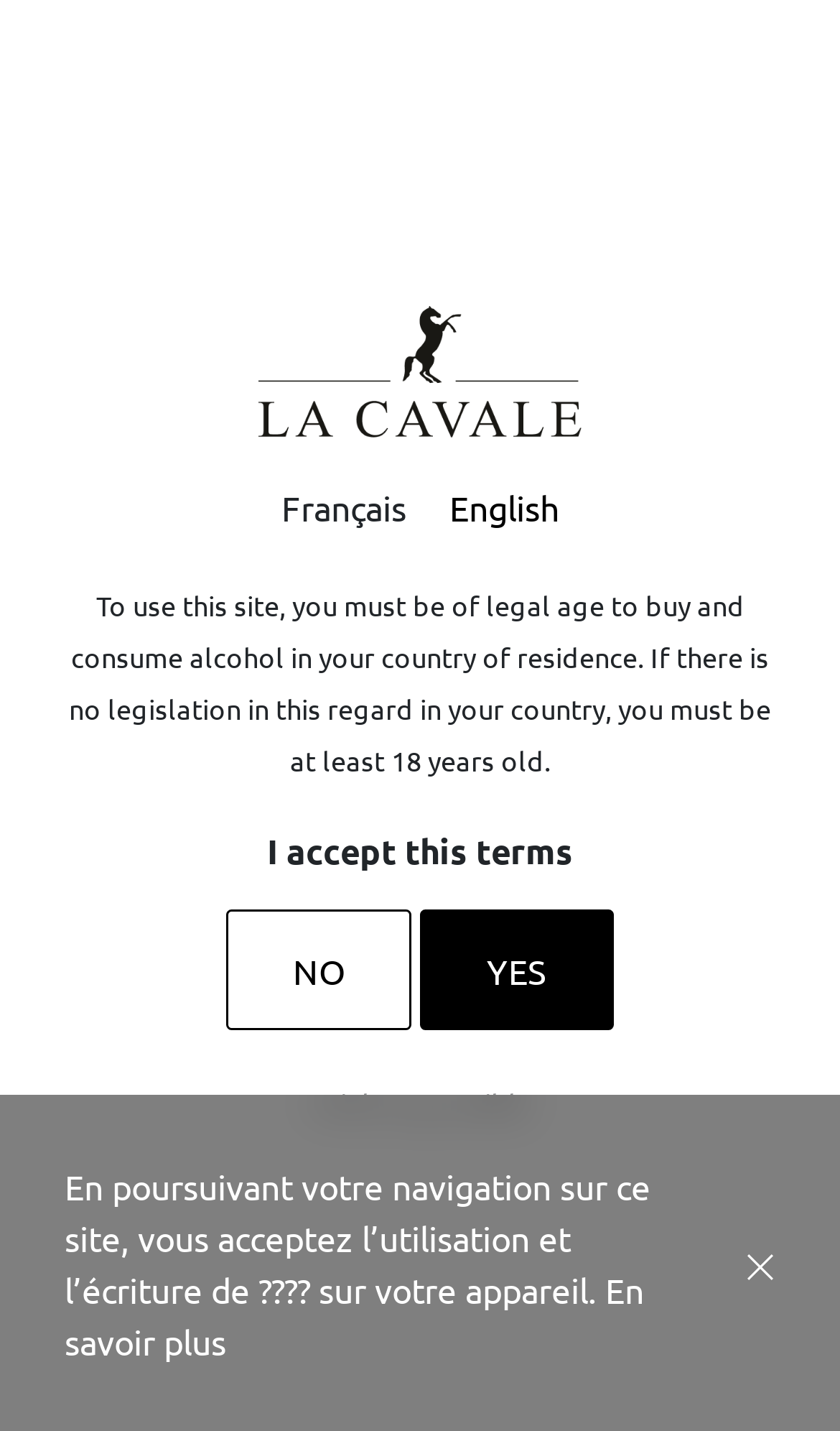Find the bounding box coordinates of the clickable region needed to perform the following instruction: "Click the logo". The coordinates should be provided as four float numbers between 0 and 1, i.e., [left, top, right, bottom].

[0.038, 0.014, 0.339, 0.077]